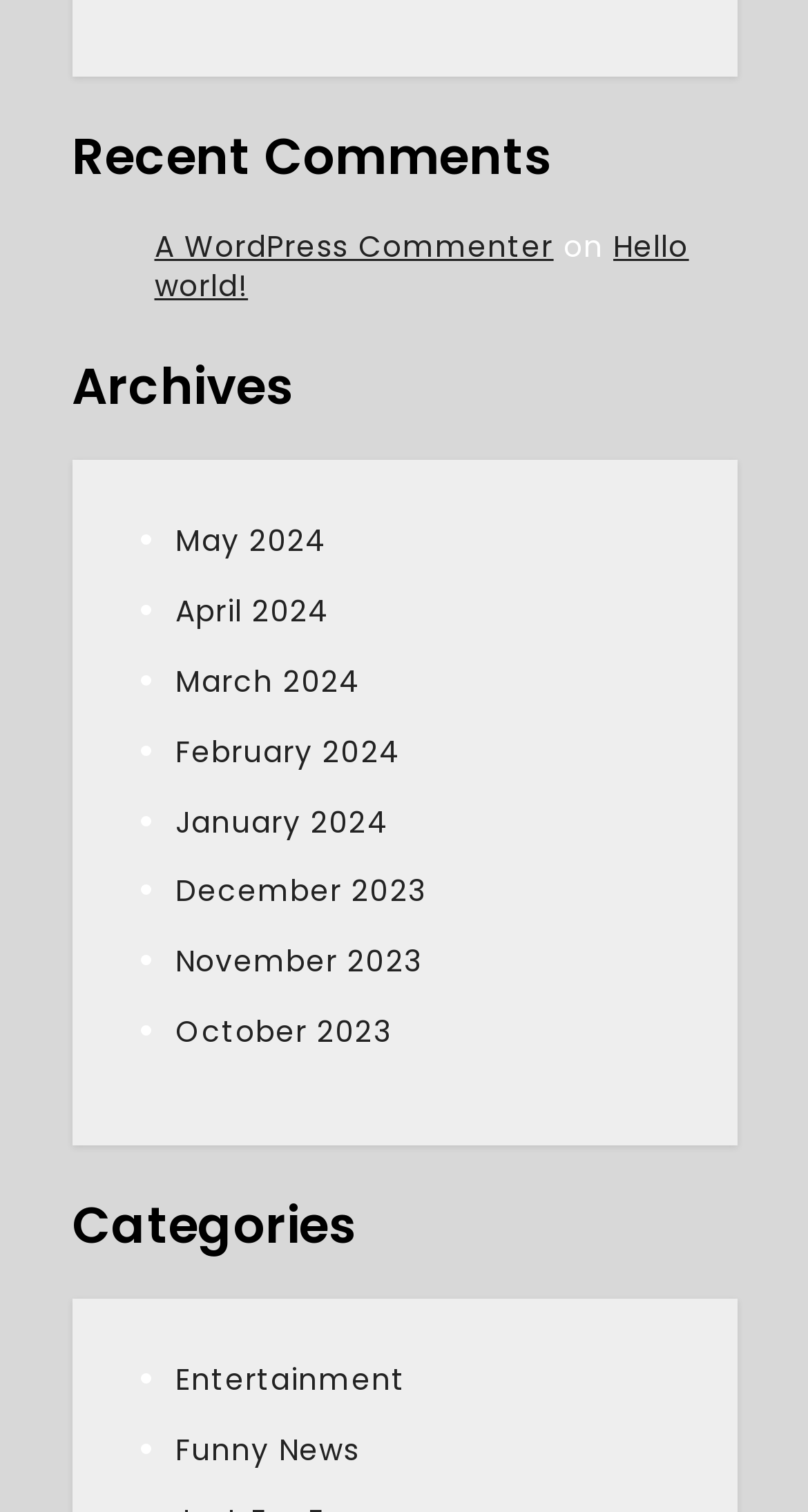Could you find the bounding box coordinates of the clickable area to complete this instruction: "view recent comments"?

[0.088, 0.084, 0.912, 0.124]